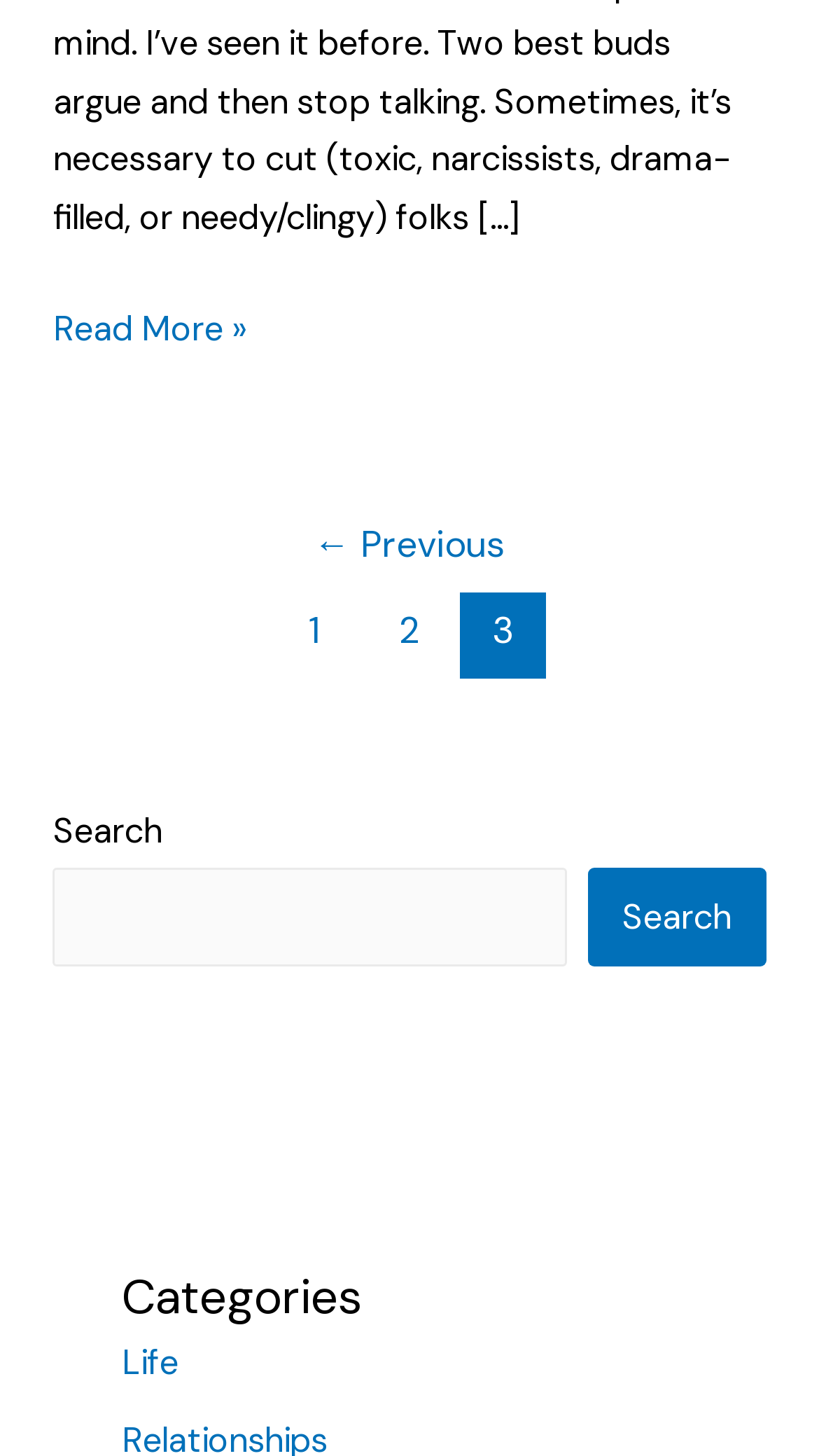Given the element description "Search" in the screenshot, predict the bounding box coordinates of that UI element.

[0.718, 0.596, 0.935, 0.664]